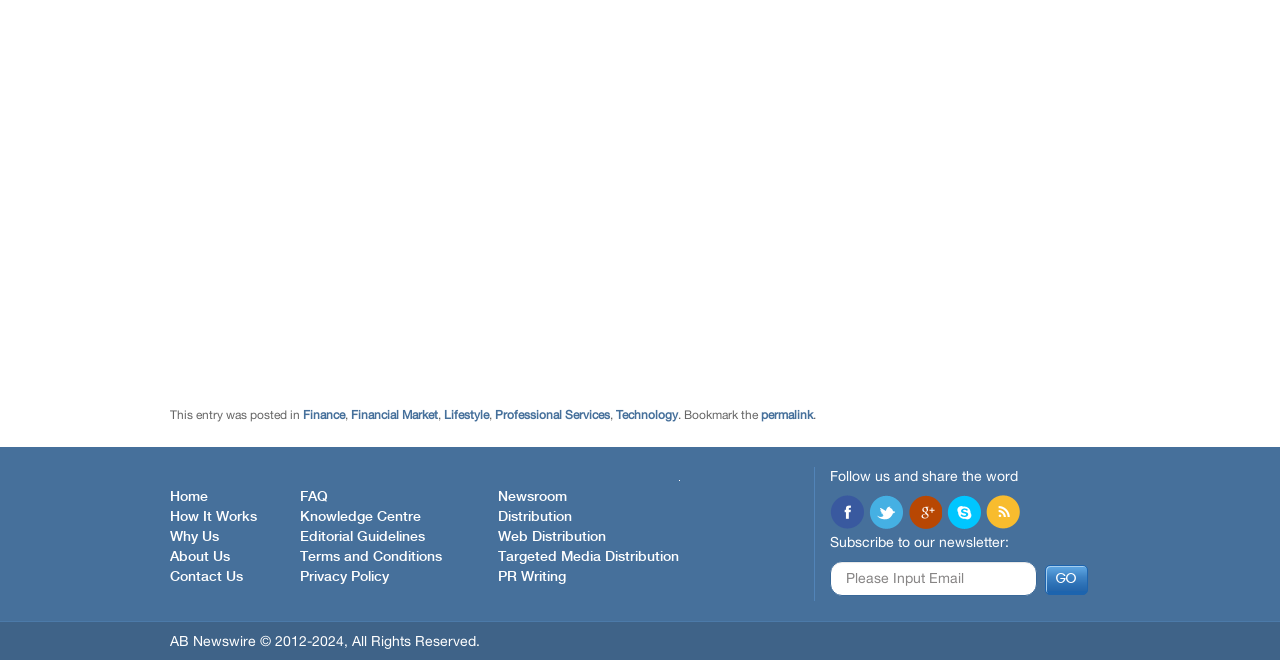Find and provide the bounding box coordinates for the UI element described with: "Targeted Media Distribution".

[0.389, 0.834, 0.53, 0.855]